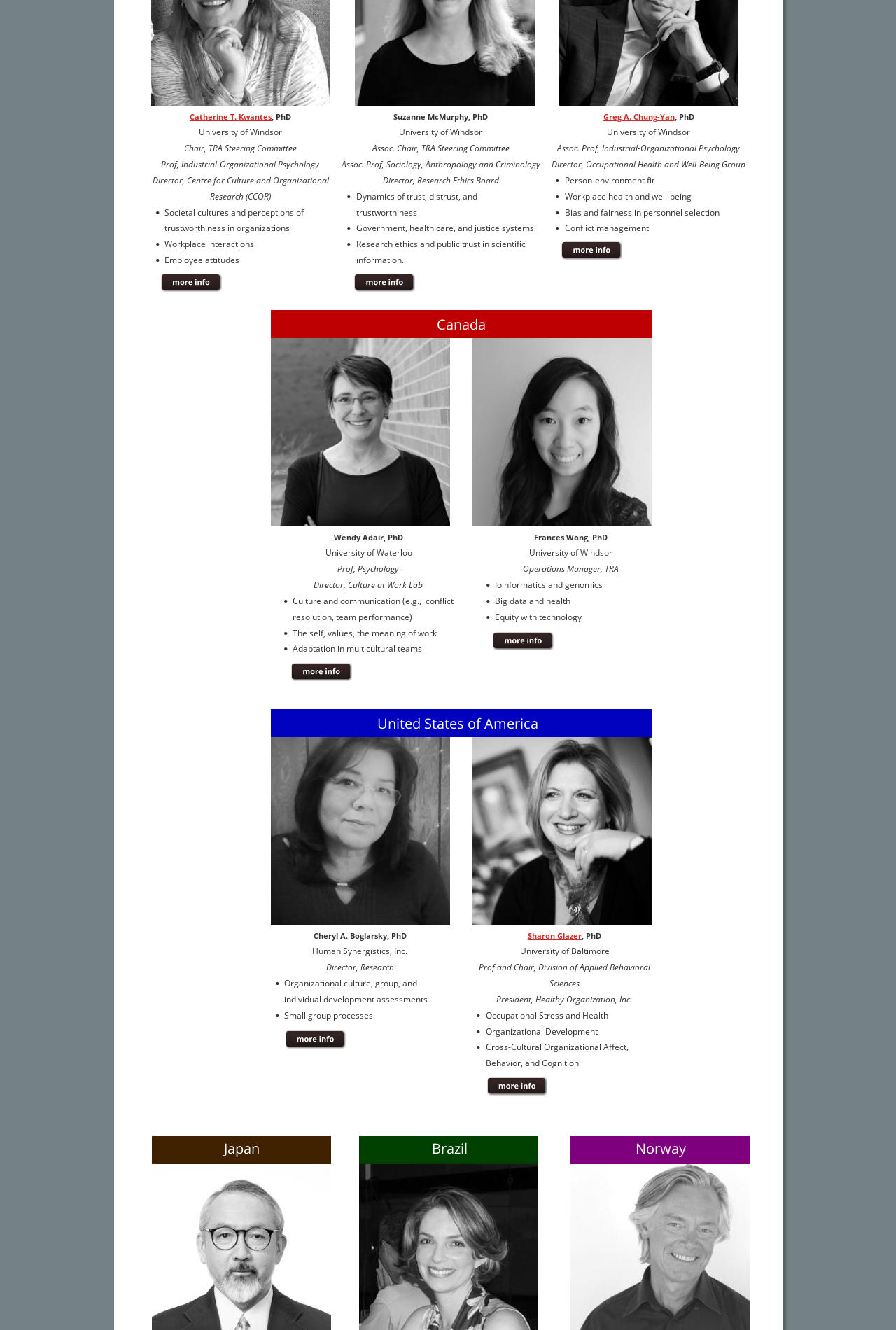Given the element description Greg A. Chung-Yan, specify the bounding box coordinates of the corresponding UI element in the format (top-left x, top-left y, bottom-right x, bottom-right y). All values must be between 0 and 1.

[0.673, 0.084, 0.753, 0.092]